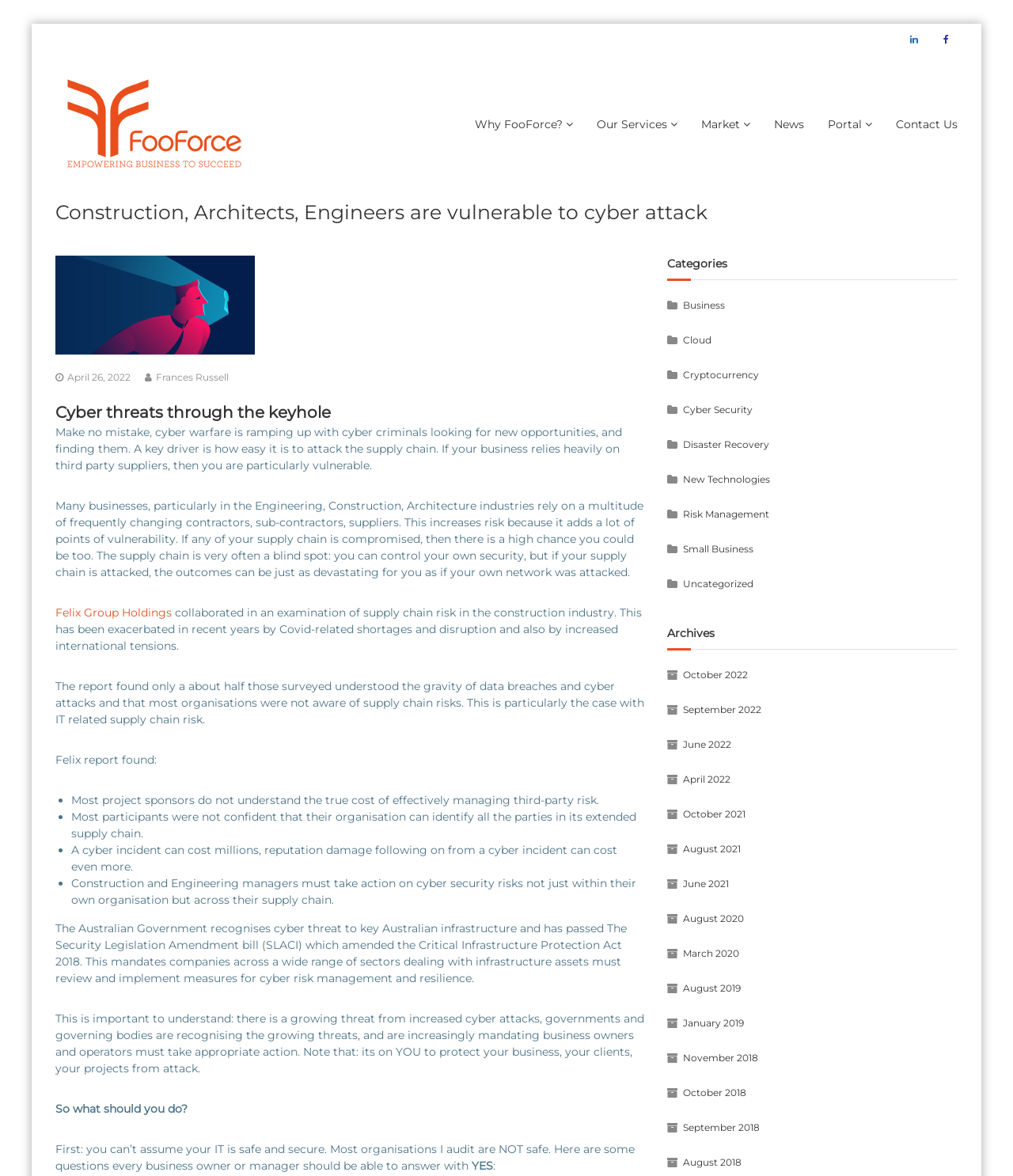Identify the main heading of the webpage and provide its text content.

Construction, Architects, Engineers are vulnerable to cyber attack